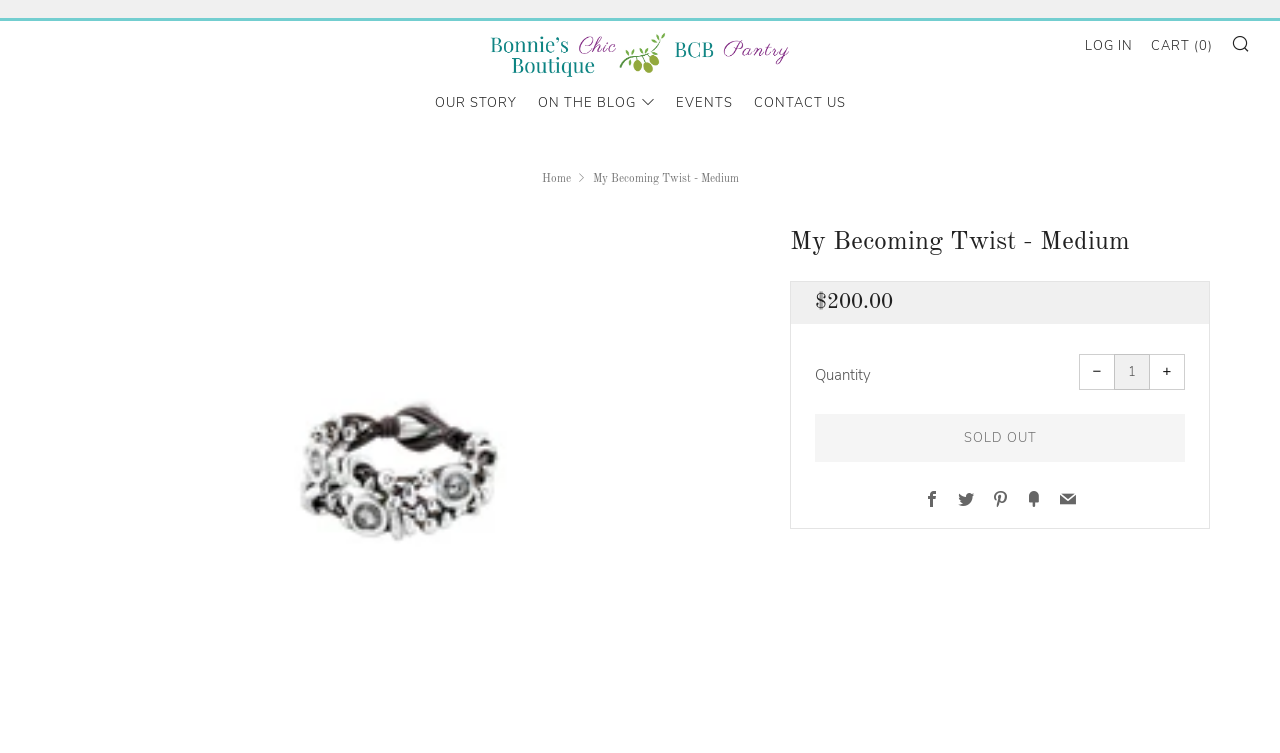Identify the bounding box coordinates for the UI element described as follows: On The Blog. Use the format (top-left x, top-left y, bottom-right x, bottom-right y) and ensure all values are floating point numbers between 0 and 1.

[0.42, 0.115, 0.511, 0.158]